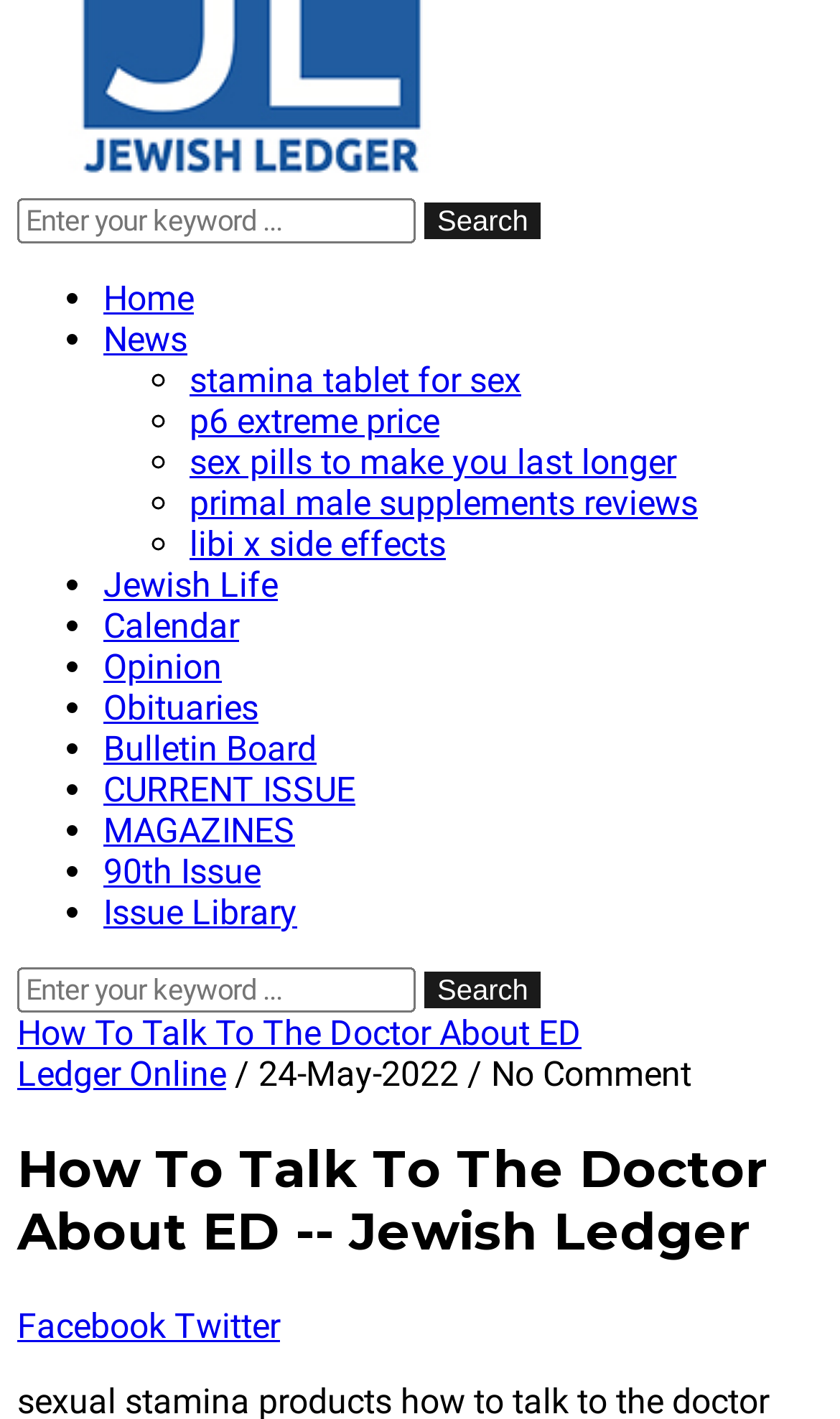What is the purpose of the textbox at the top?
Please provide a comprehensive answer based on the visual information in the image.

The textbox at the top of the webpage has a placeholder text 'Enter your keyword...' and is accompanied by a 'Search' button, indicating that it is used for searching purposes.